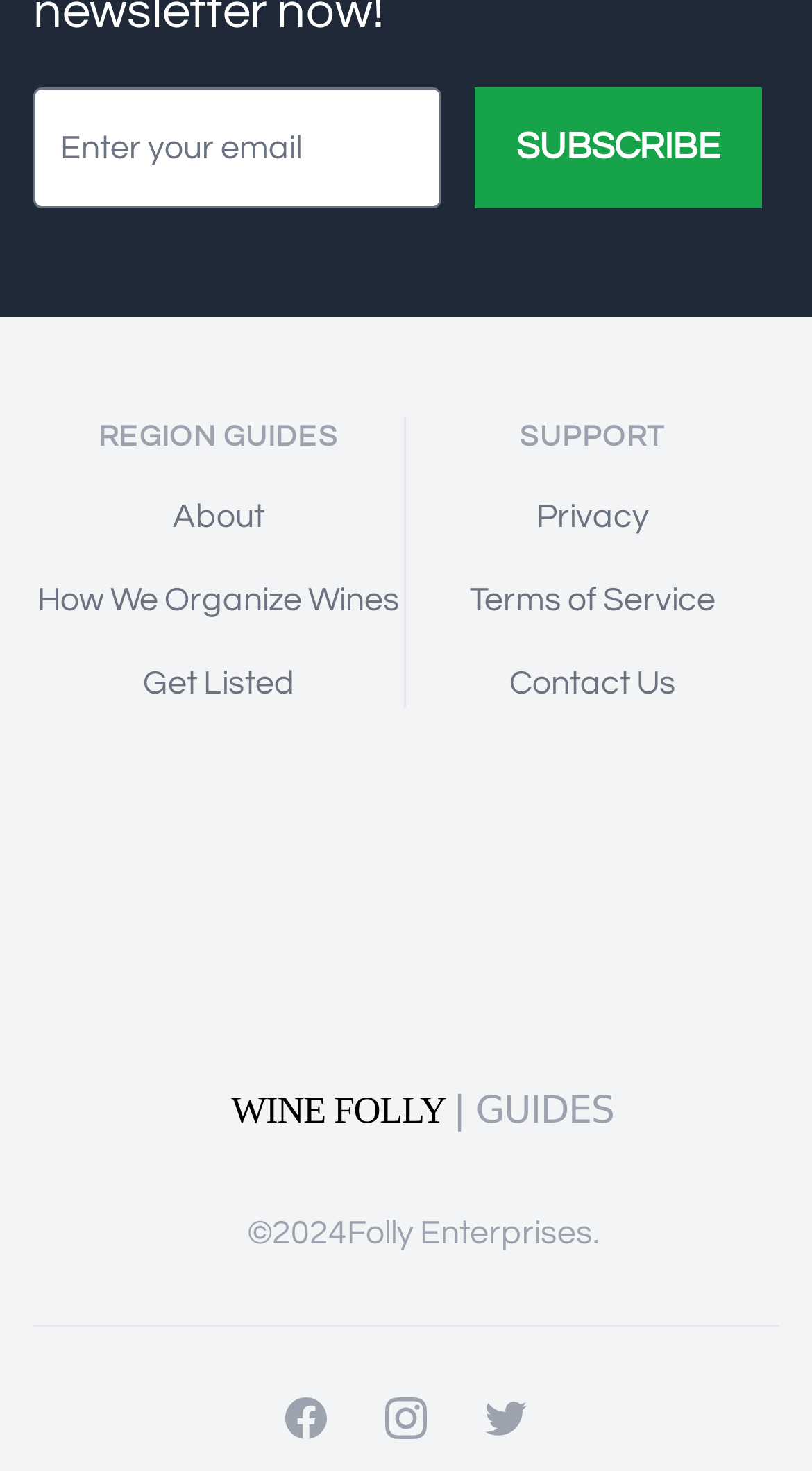Specify the bounding box coordinates of the area to click in order to follow the given instruction: "Contact us."

[0.627, 0.453, 0.832, 0.476]